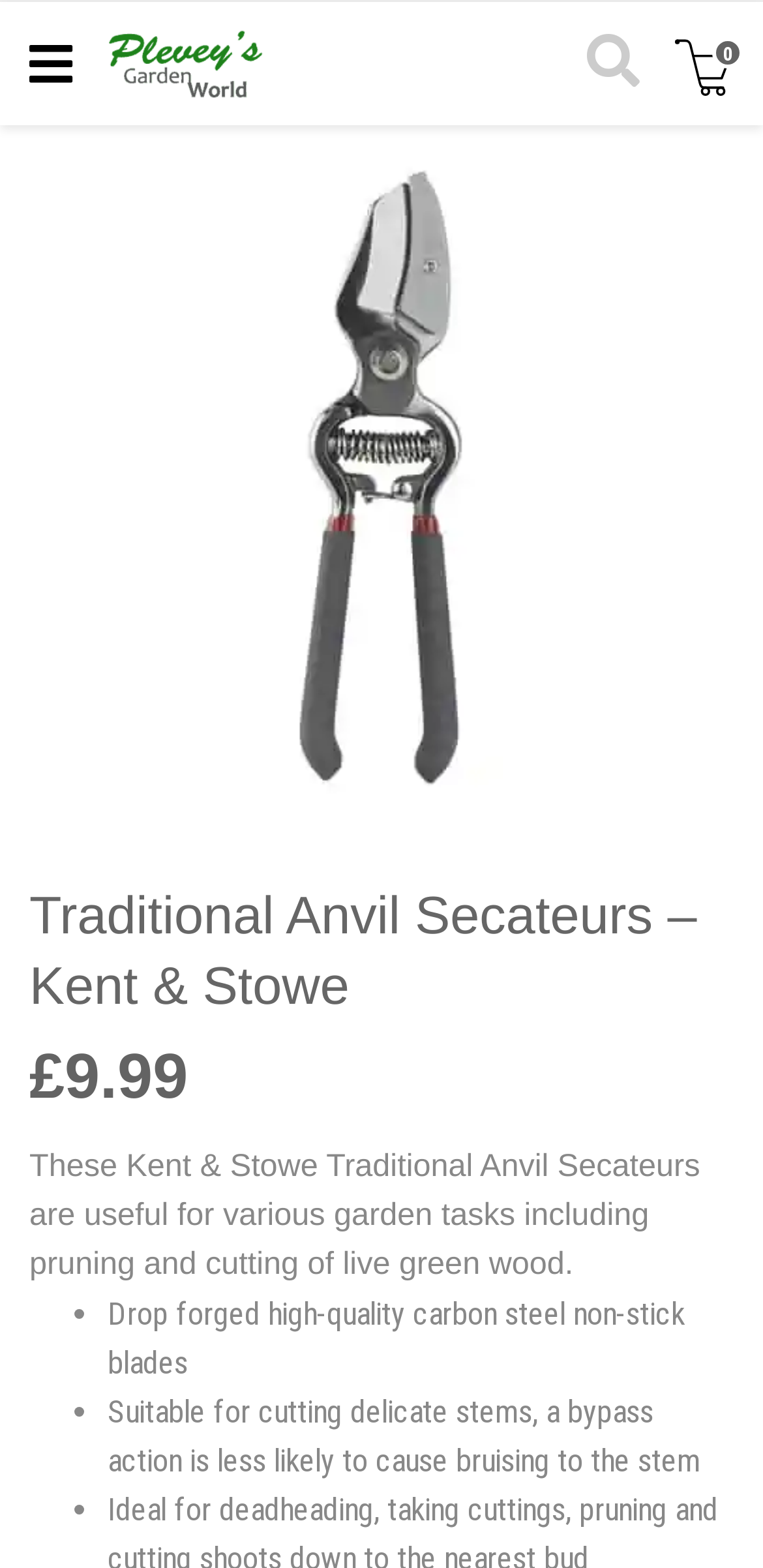Provide the bounding box coordinates of the HTML element described by the text: "parent_node: 0". The coordinates should be in the format [left, top, right, bottom] with values between 0 and 1.

[0.141, 0.018, 0.346, 0.063]